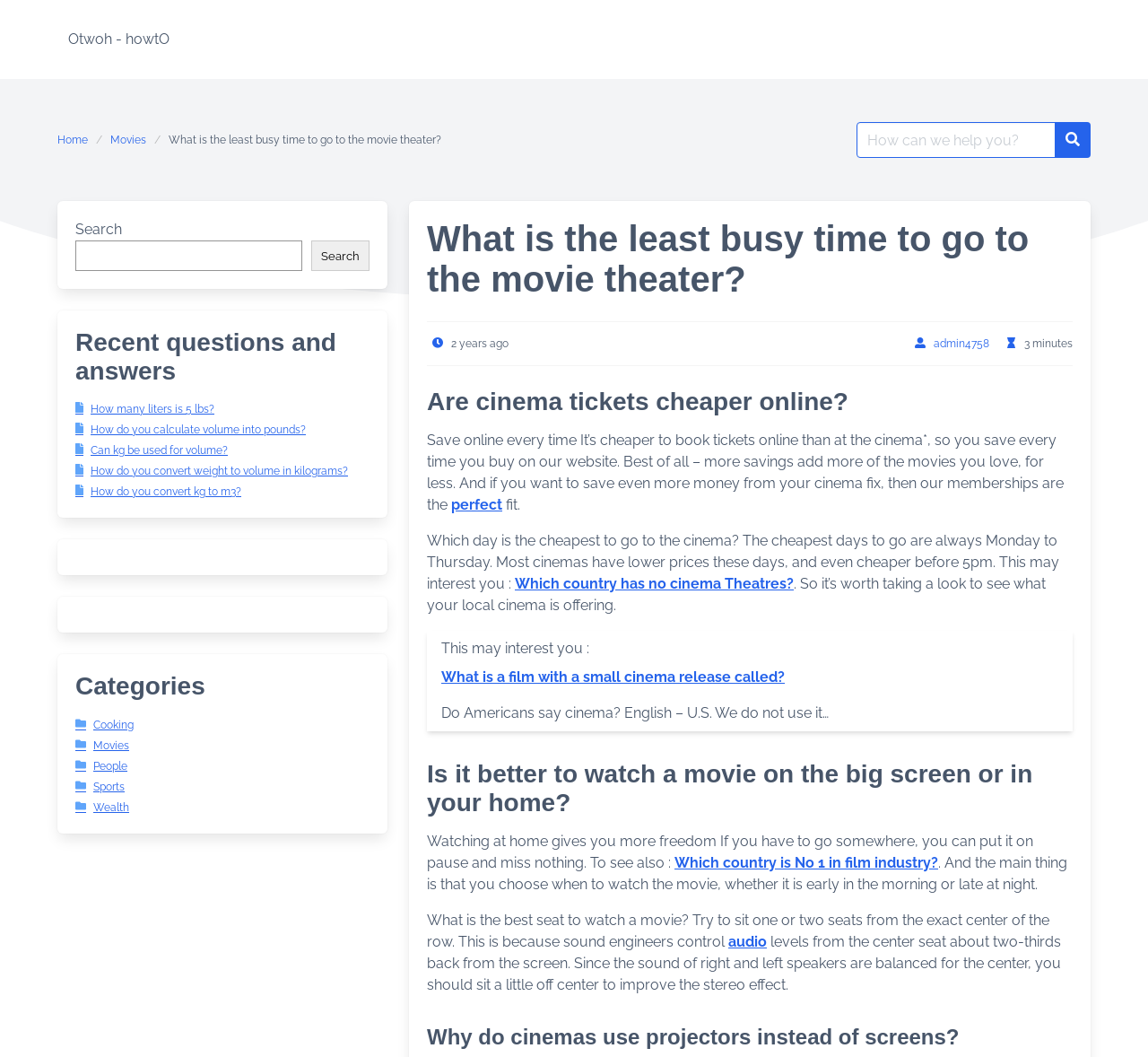Can you give a comprehensive explanation to the question given the content of the image?
What is the category of the question 'What is the least busy time to go to the movie theater?'

The question 'What is the least busy time to go to the movie theater?' is categorized under 'Movies' because it is related to the movie theater and the best time to visit it.